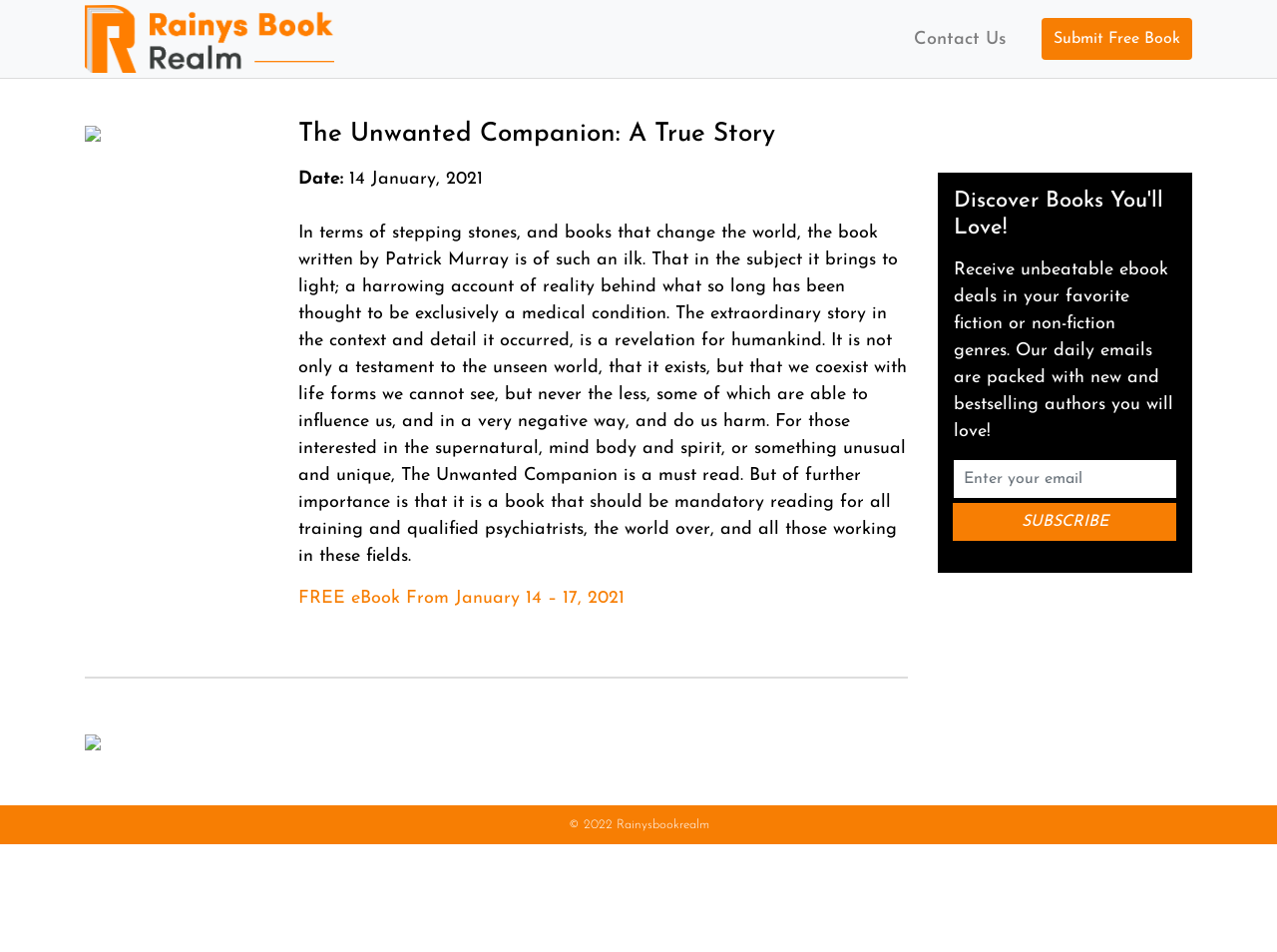Use one word or a short phrase to answer the question provided: 
What is the theme of the book?

Supernatural, mind body and spirit